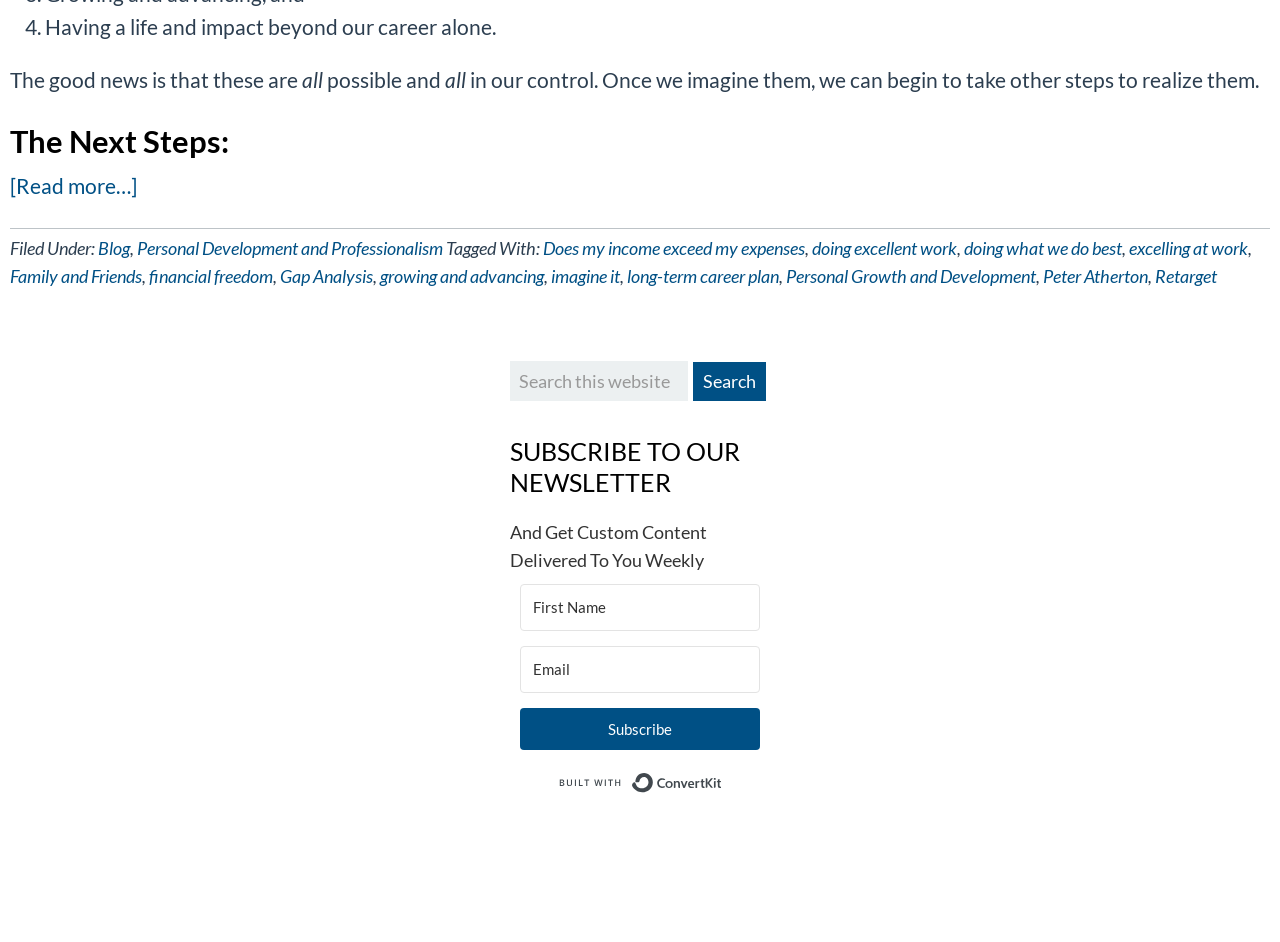What is the topic of the blog post?
Refer to the screenshot and deliver a thorough answer to the question presented.

I inferred this answer by looking at the link '[Read more…] about Designing Your Engineering “To Be” List' which suggests that the blog post is about designing an engineering 'to be' list.